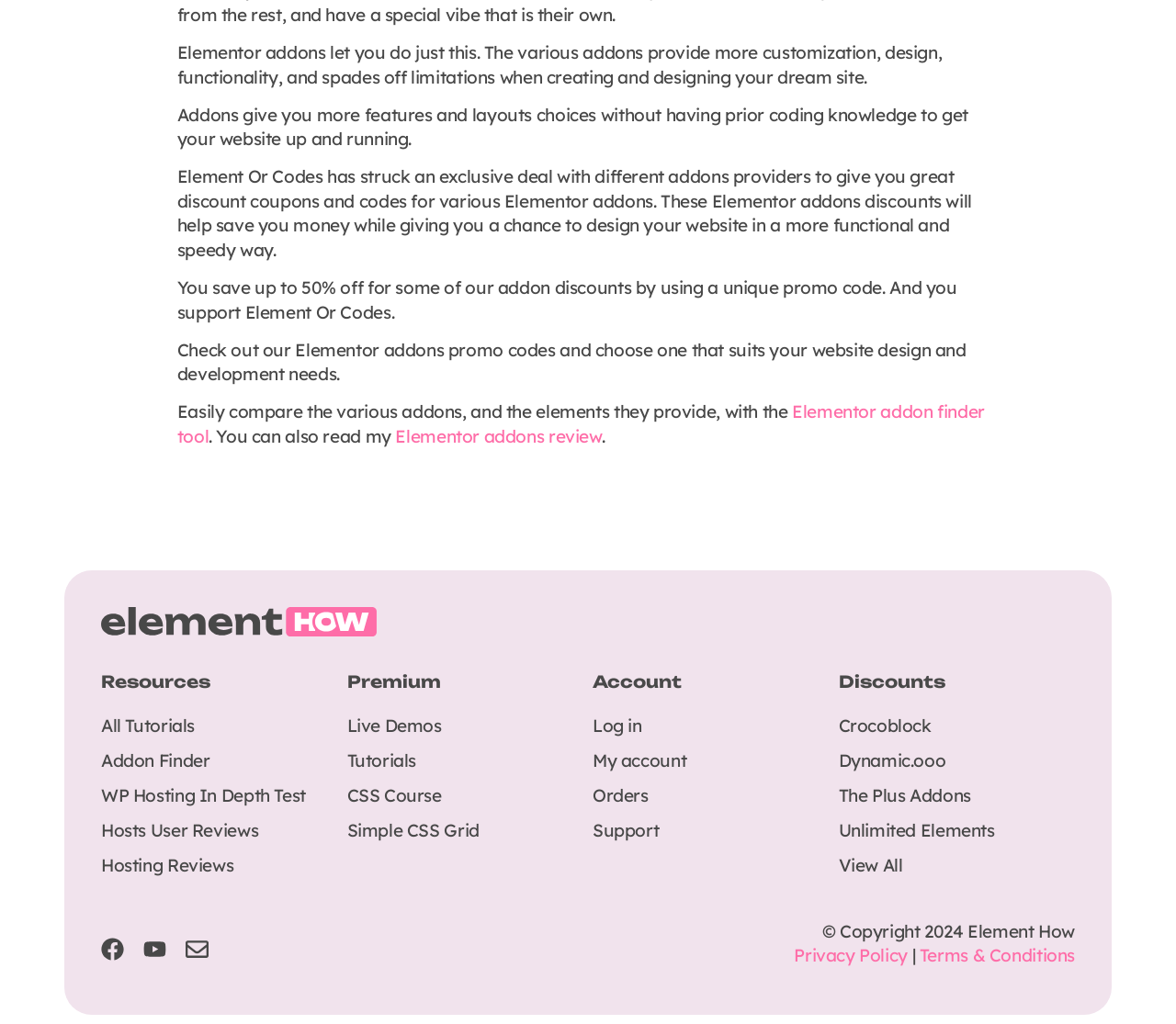Find the bounding box coordinates of the clickable element required to execute the following instruction: "Visit All Tutorials". Provide the coordinates as four float numbers between 0 and 1, i.e., [left, top, right, bottom].

[0.086, 0.698, 0.166, 0.719]